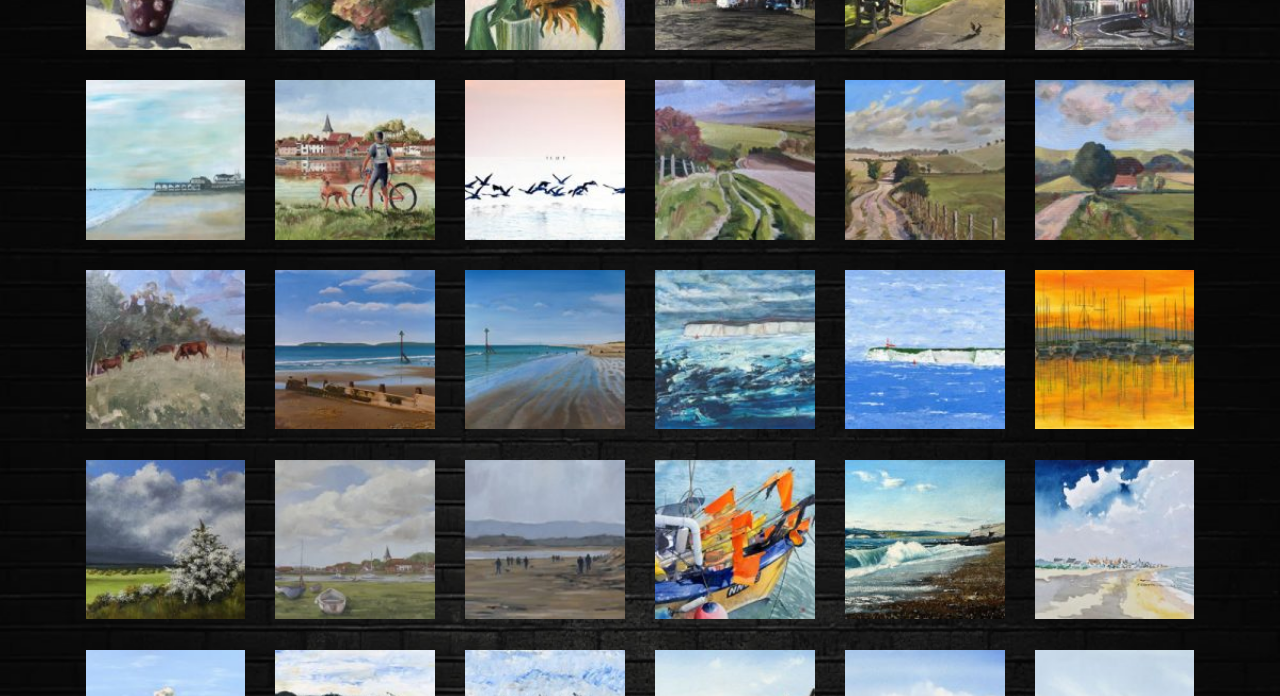How many rows of images are there on this webpage?
Please use the image to provide an in-depth answer to the question.

By analyzing the bounding box coordinates of the images, I can see that there are three distinct rows of images on the webpage, with each row containing multiple images.